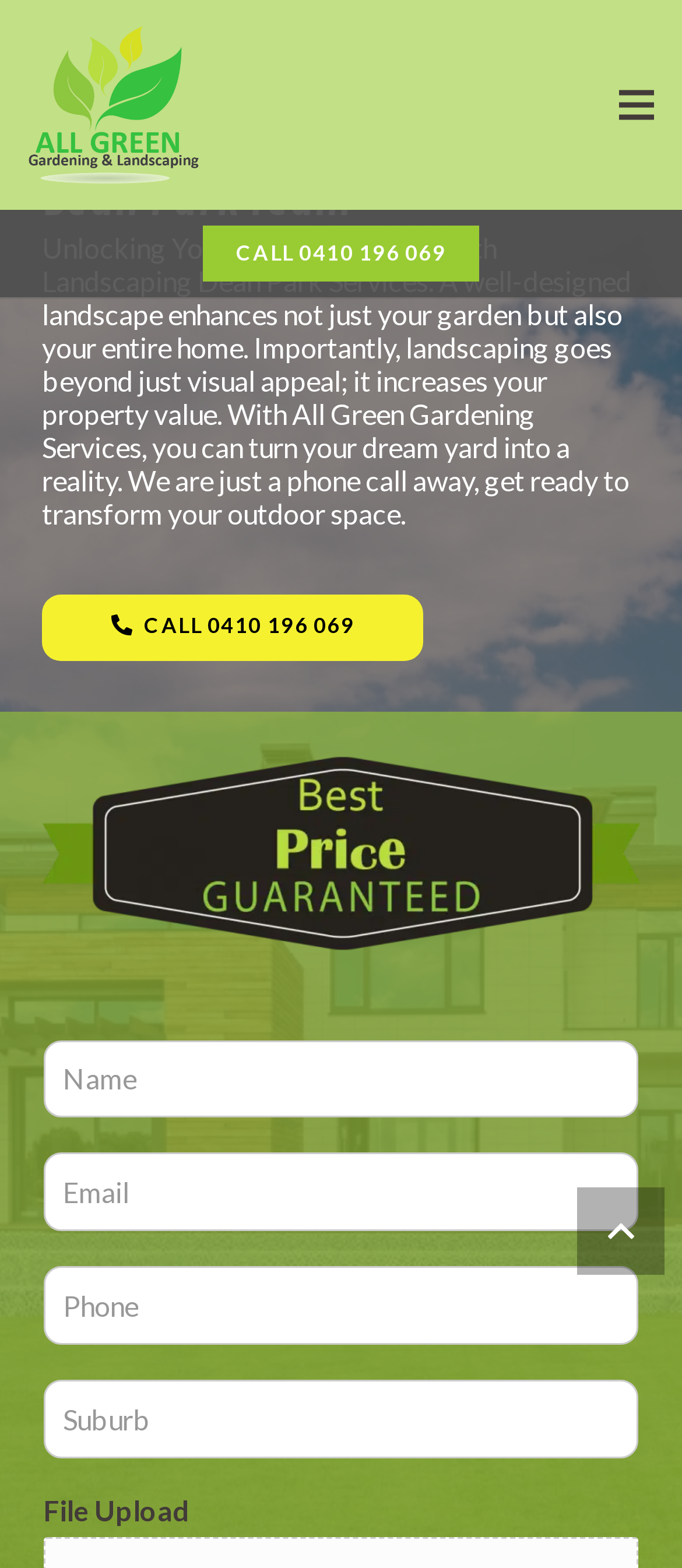What is the purpose of the 'Back to top' button?
Please elaborate on the answer to the question with detailed information.

The 'Back to top' button is located at the bottom of the webpage, suggesting that it is intended to help users quickly navigate back to the top of the page after scrolling down. This is a common design pattern used in webpages to improve user experience.